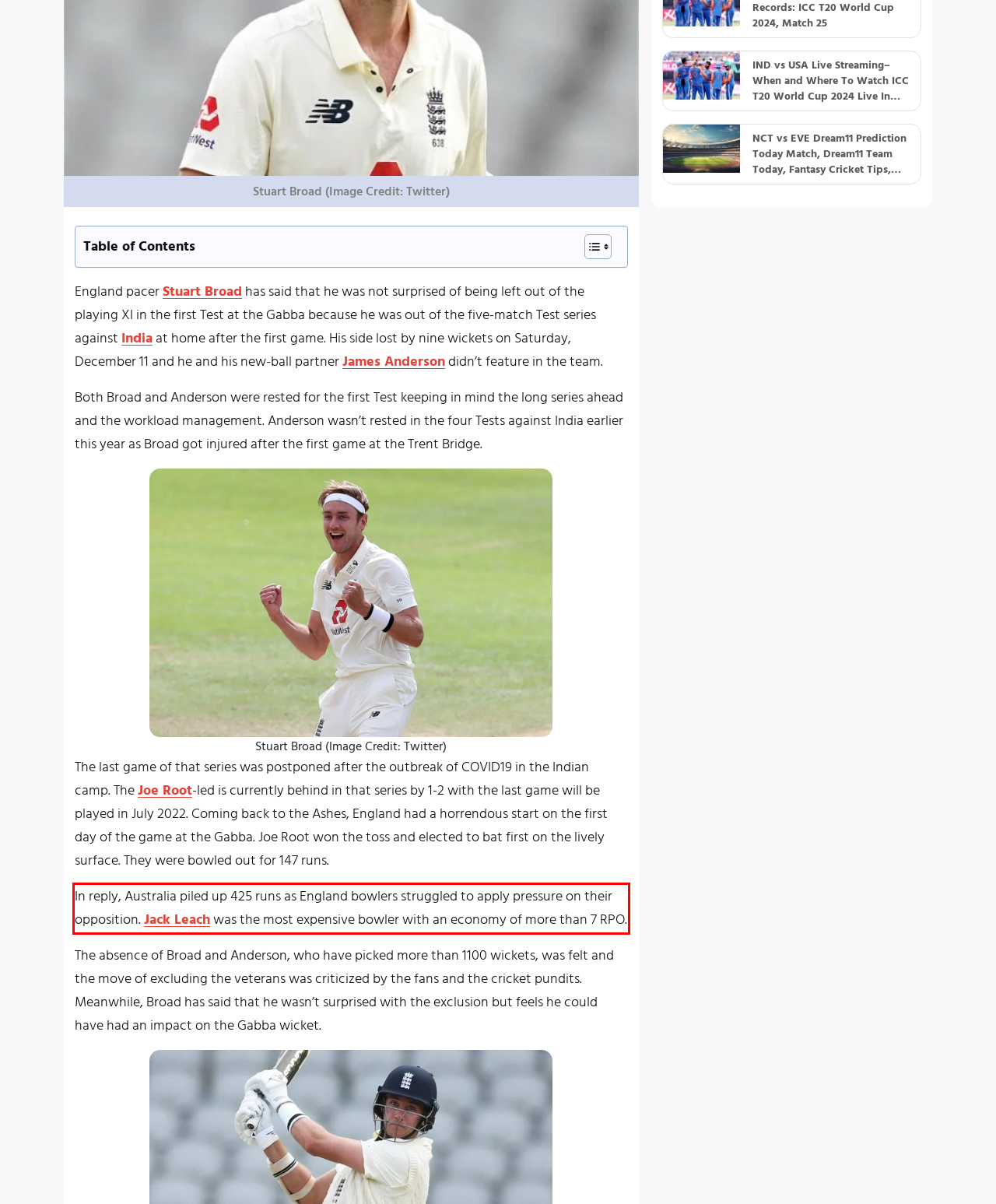Identify the red bounding box in the webpage screenshot and perform OCR to generate the text content enclosed.

In reply, Australia piled up 425 runs as England bowlers struggled to apply pressure on their opposition. Jack Leach was the most expensive bowler with an economy of more than 7 RPO.